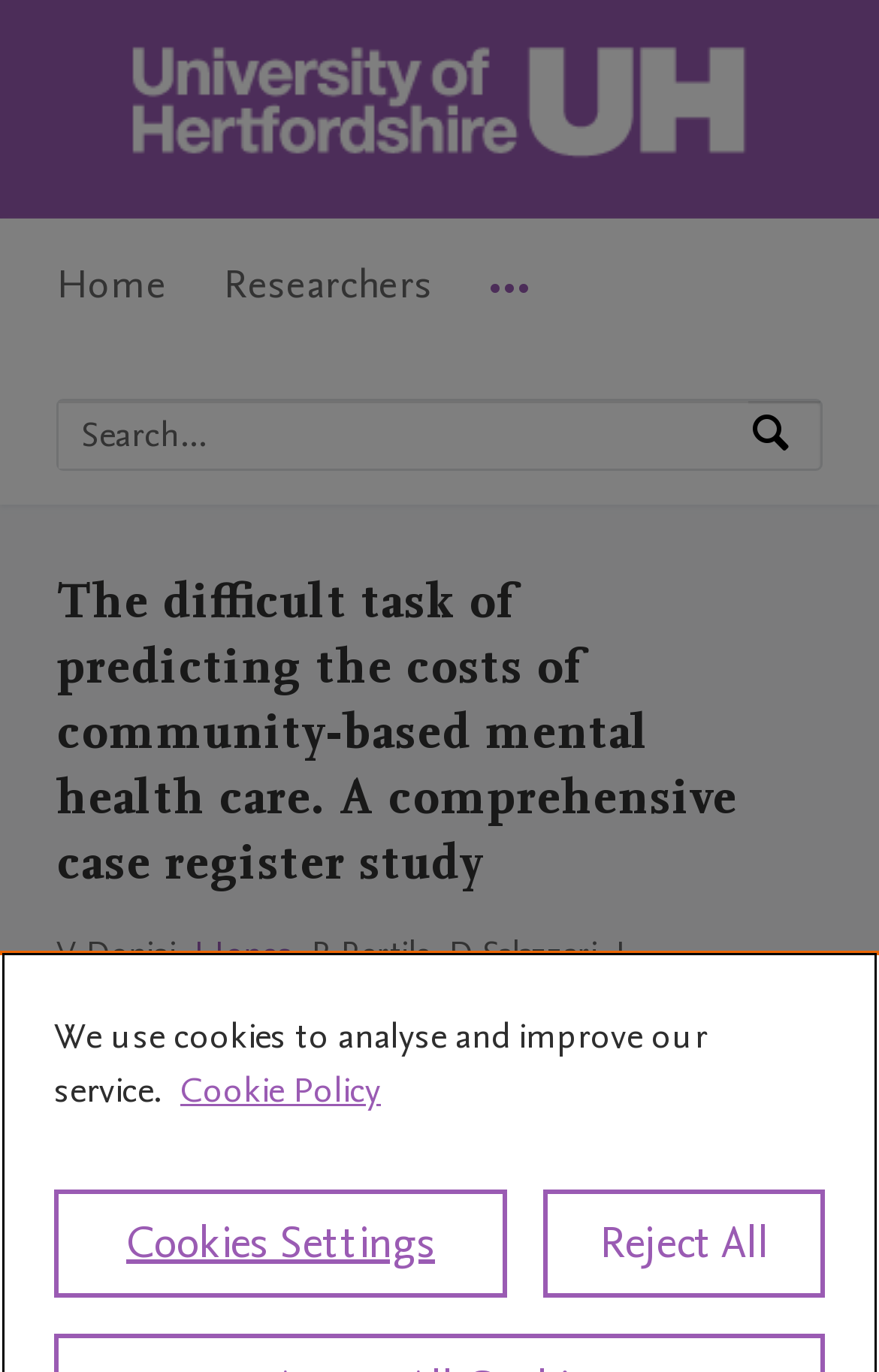Please find and give the text of the main heading on the webpage.

The difficult task of predicting the costs of community-based mental health care. A comprehensive case register study